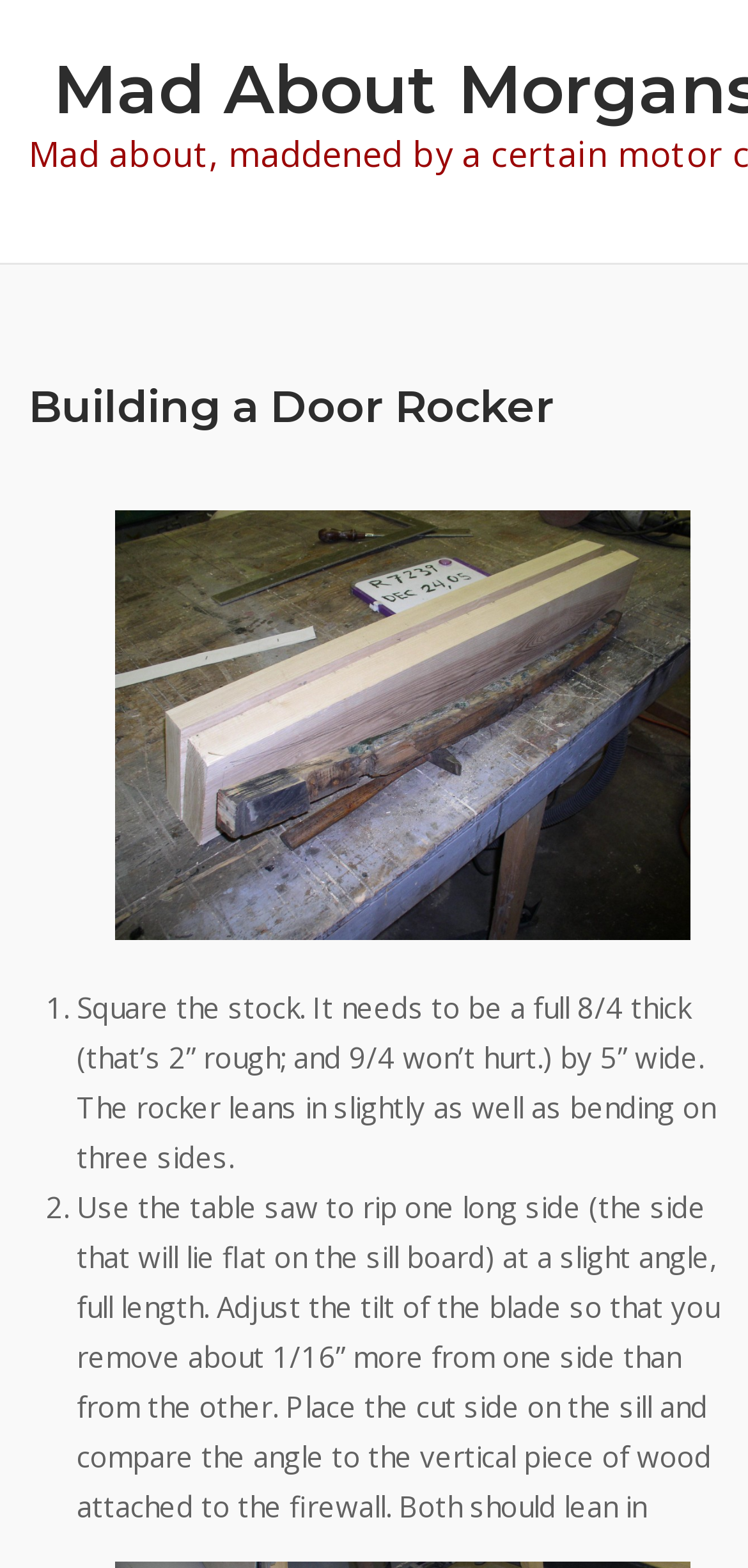How many sides of the rocker bend?
Please craft a detailed and exhaustive response to the question.

The webpage states that the rocker leans in slightly as well as bending on three sides, indicating that three sides of the rocker bend.